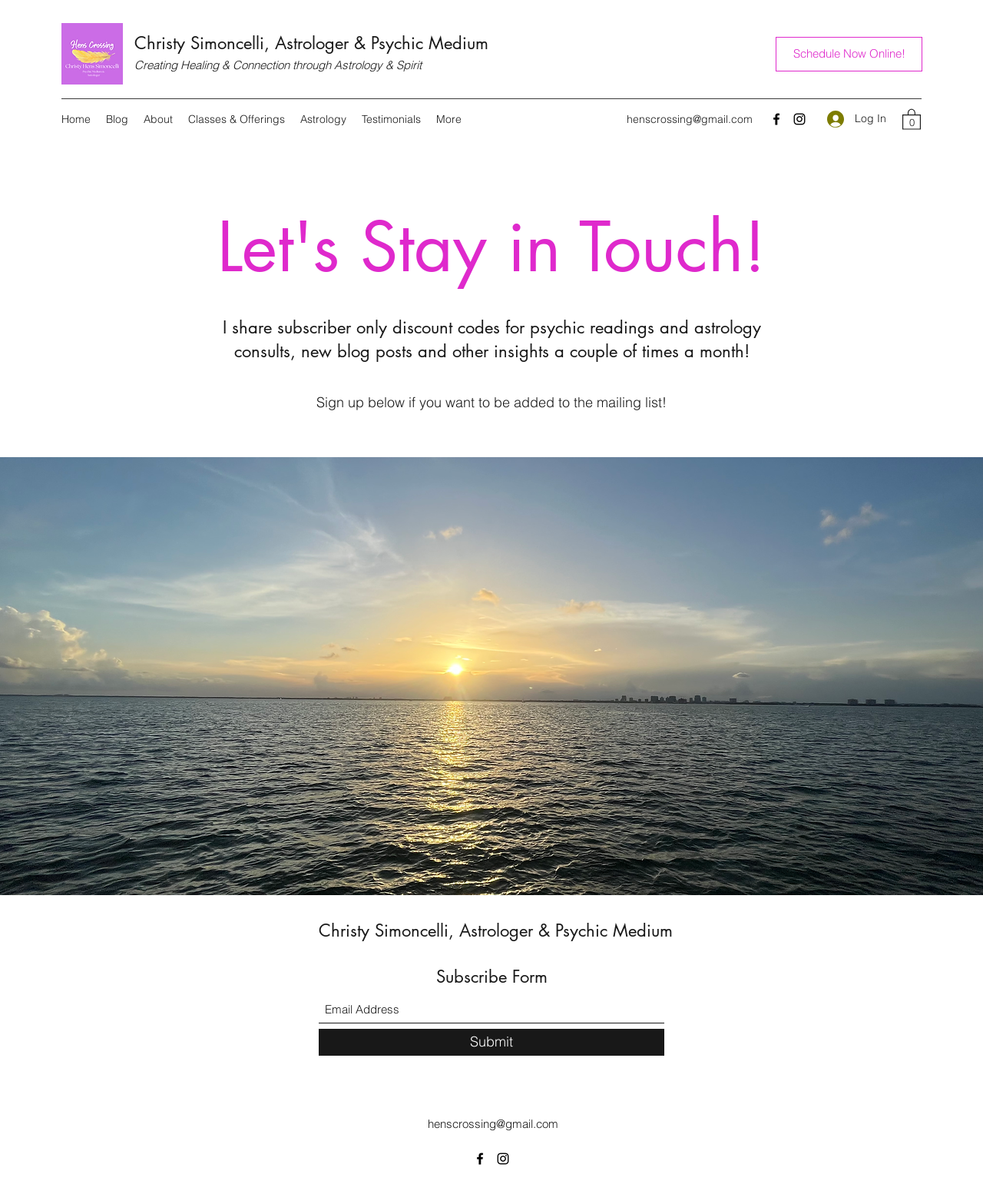Locate the bounding box coordinates of the clickable element to fulfill the following instruction: "Click the Submit button". Provide the coordinates as four float numbers between 0 and 1 in the format [left, top, right, bottom].

[0.324, 0.854, 0.676, 0.877]